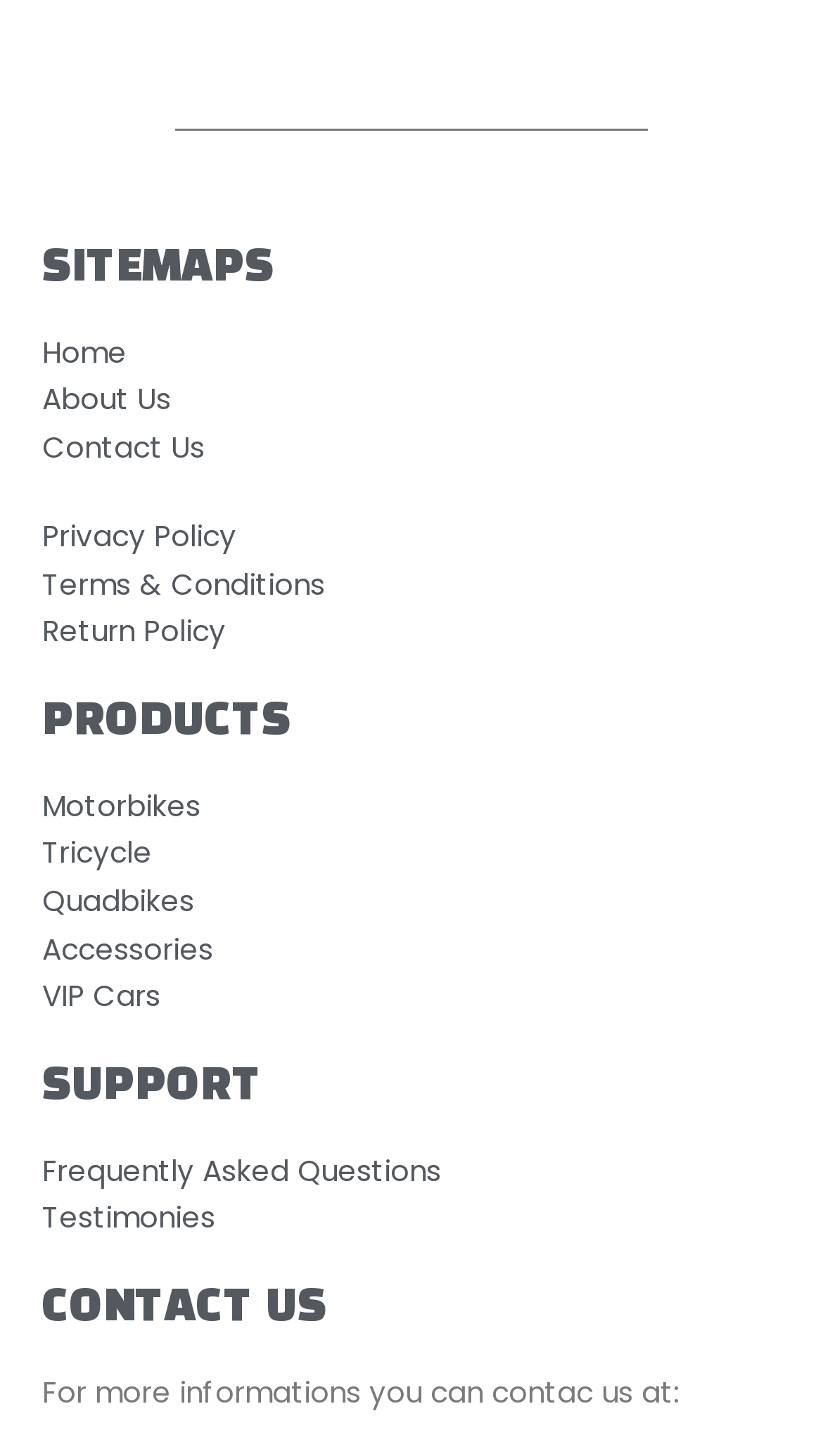Identify the bounding box for the UI element described as: "Frequently Asked Questions". Ensure the coordinates are four float numbers between 0 and 1, formatted as [left, top, right, bottom].

[0.051, 0.789, 0.949, 0.822]